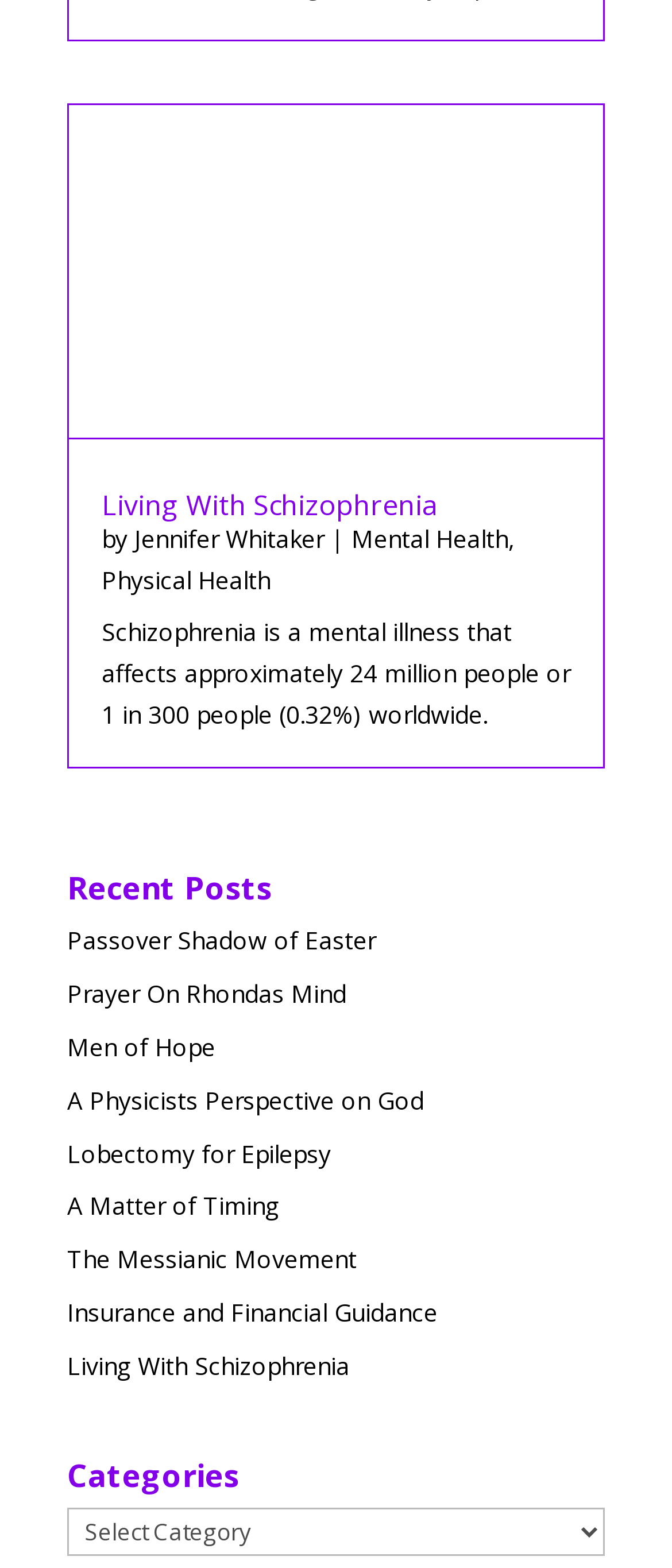What is the category section located at?
Please interpret the details in the image and answer the question thoroughly.

The category section can be identified by the heading element with the text 'Categories' which is located at the bottom of the page, with a combobox element below it.